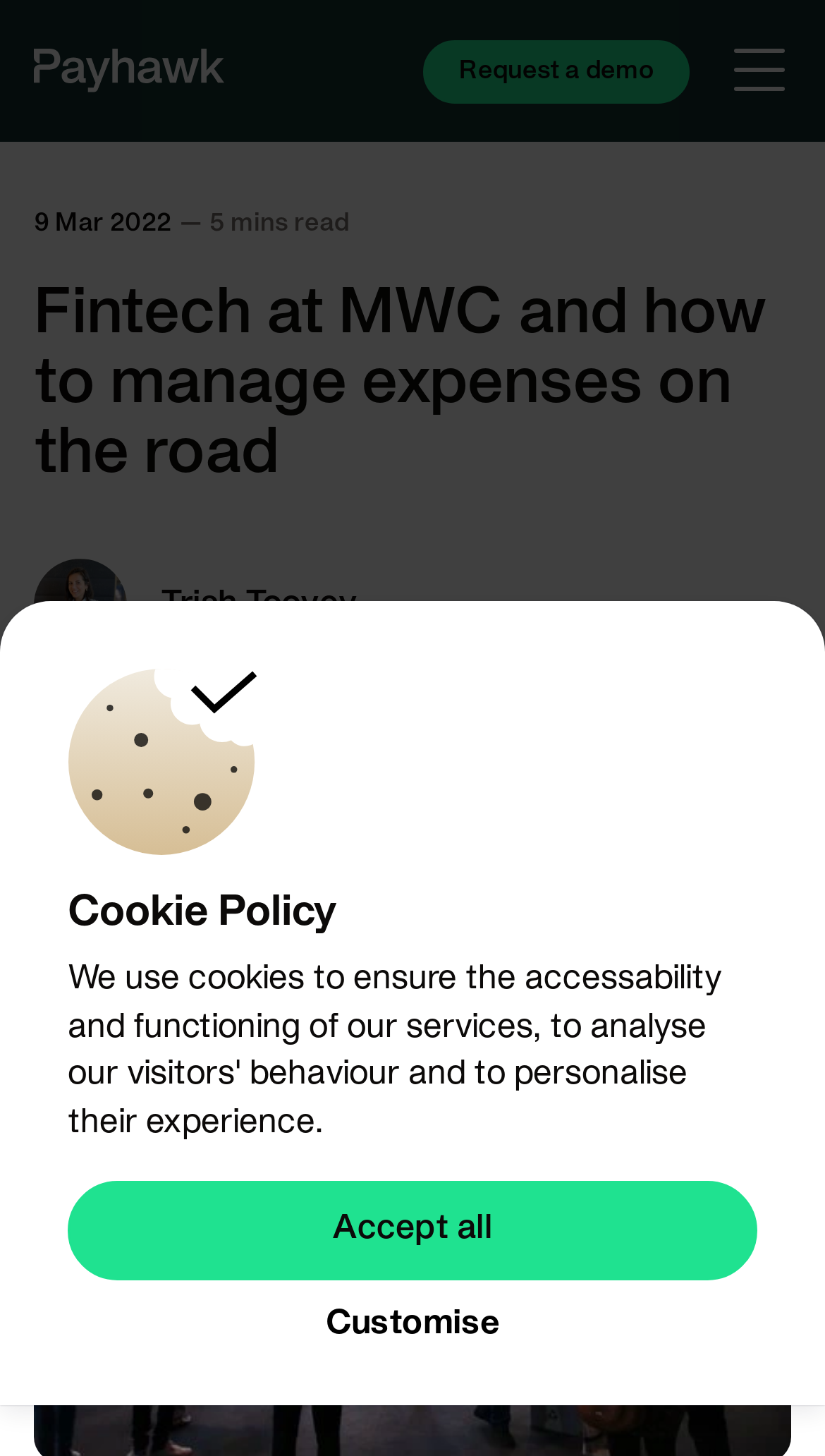Please determine the bounding box coordinates for the UI element described as: "Hokicoy Daftar".

None